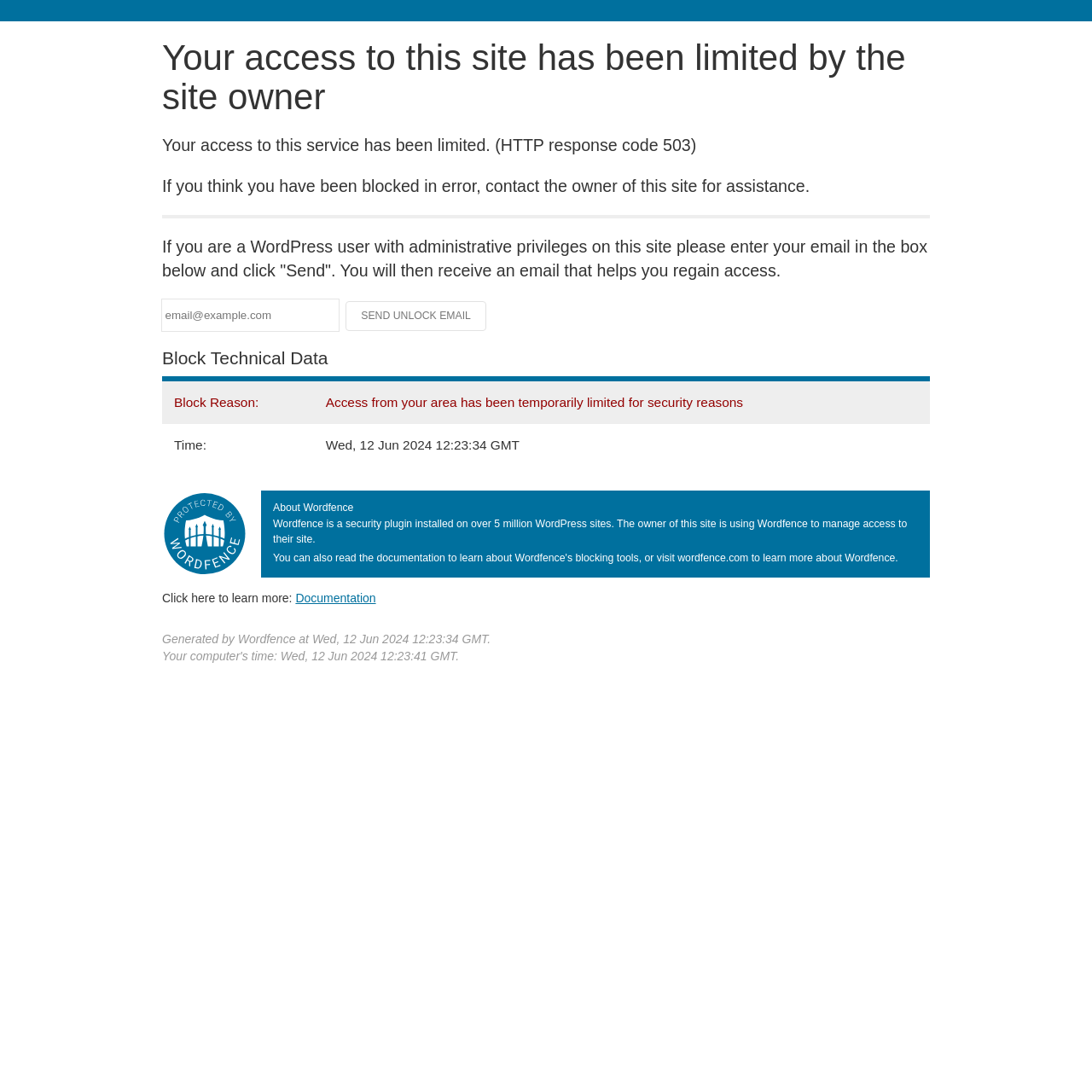Provide the bounding box coordinates for the UI element described in this sentence: "Documentation (opens in new tab)". The coordinates should be four float values between 0 and 1, i.e., [left, top, right, bottom].

[0.271, 0.541, 0.344, 0.554]